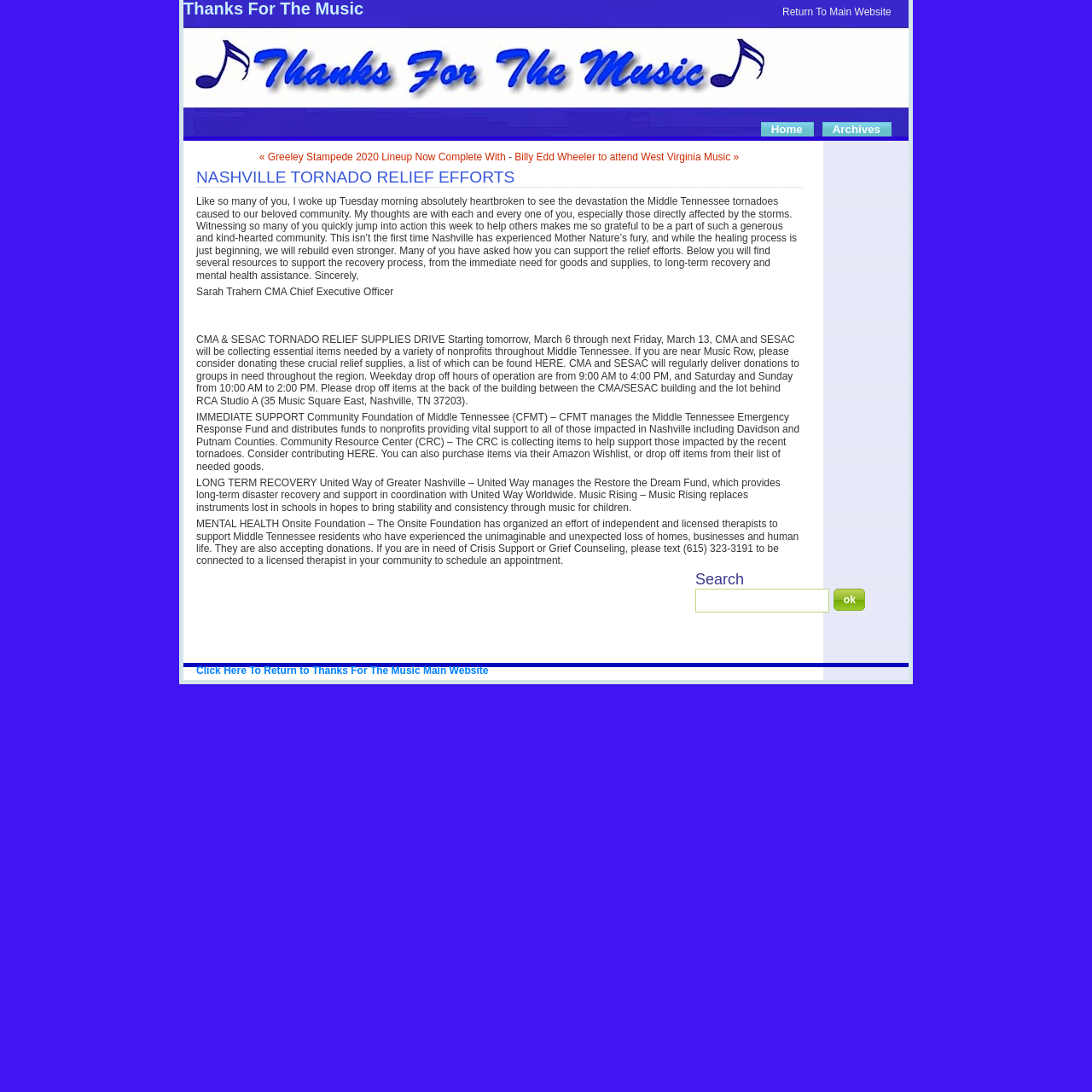Based on the image, provide a detailed and complete answer to the question: 
What is the name of the organization collecting essential items?

According to the webpage, CMA and SESAC are organizing a tornado relief supplies drive, collecting essential items needed by various nonprofits throughout Middle Tennessee. The drive is taking place from March 6 to March 13, and people can drop off items at the back of the CMA/SESAC building.